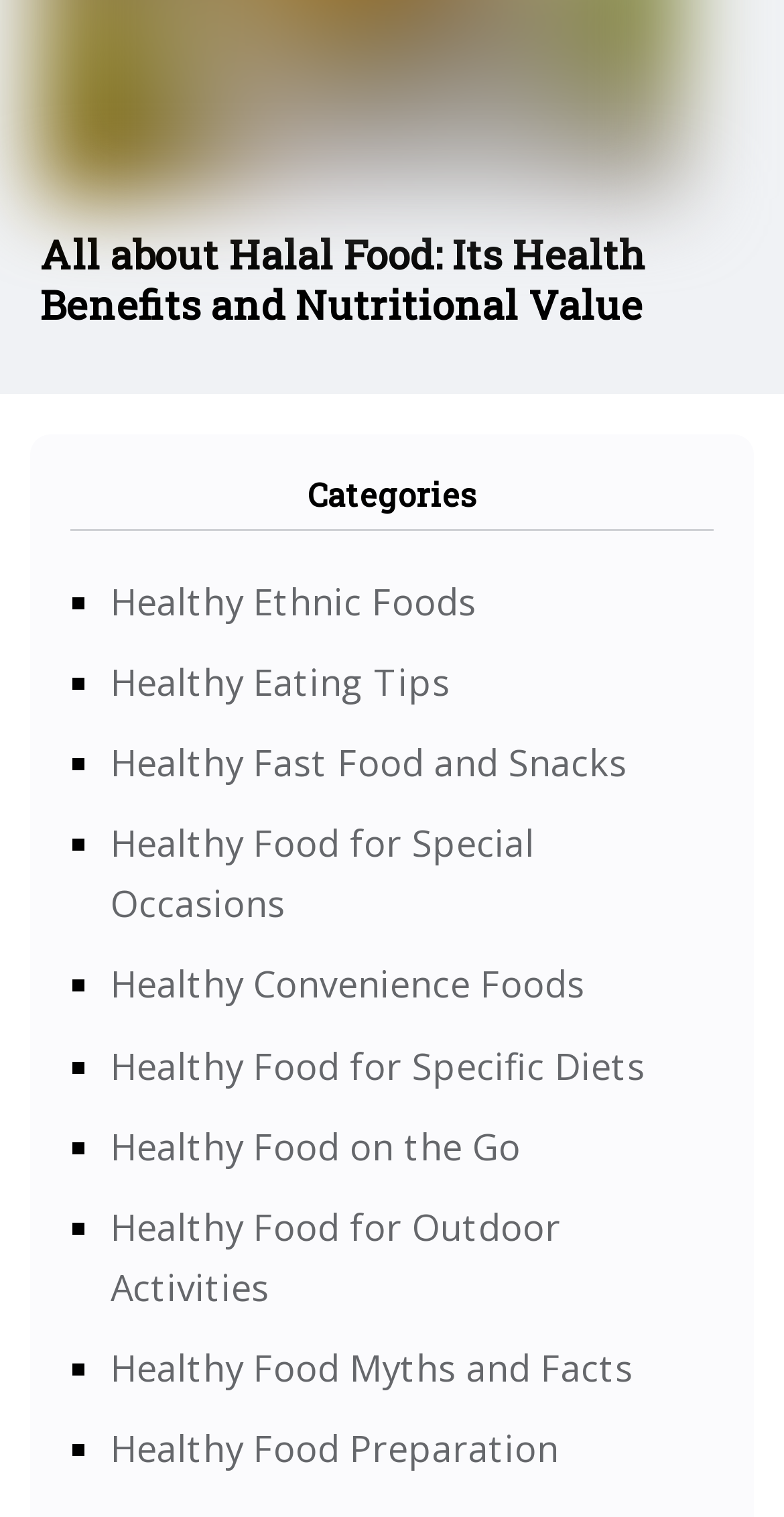Give a one-word or one-phrase response to the question:
What is the purpose of the list markers '■' on this webpage?

To indicate categories